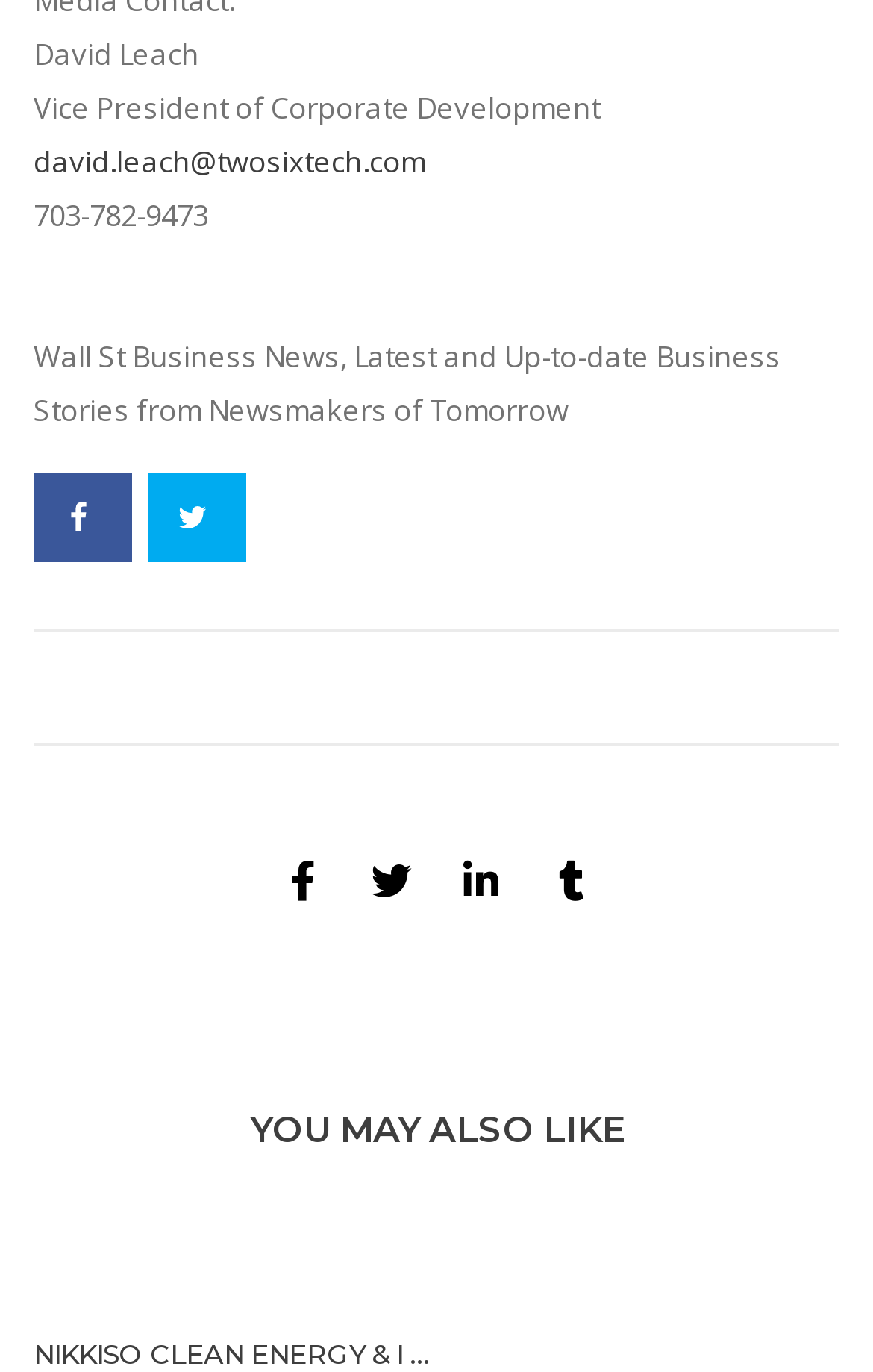Please specify the bounding box coordinates in the format (top-left x, top-left y, bottom-right x, bottom-right y), with all values as floating point numbers between 0 and 1. Identify the bounding box of the UI element described by: 800-460-8540

None